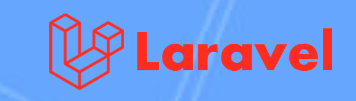Give a comprehensive caption that covers the entire image content.

The image features the distinctive logo of Laravel, a popular PHP framework known for its elegant syntax and robust features designed to ease the development of web applications. The logo, prominently displayed in a vibrant red, showcases a geometric design with a layered cube motif that reflects the framework's emphasis on modularity and reusability. Set against a gentle blue background, the visual contrast enhances the logo's visibility, capturing the viewer's attention. This image symbolizes innovation and modern web development practices, aligning with Laravel's reputation for guiding developers in building efficient and scalable applications.